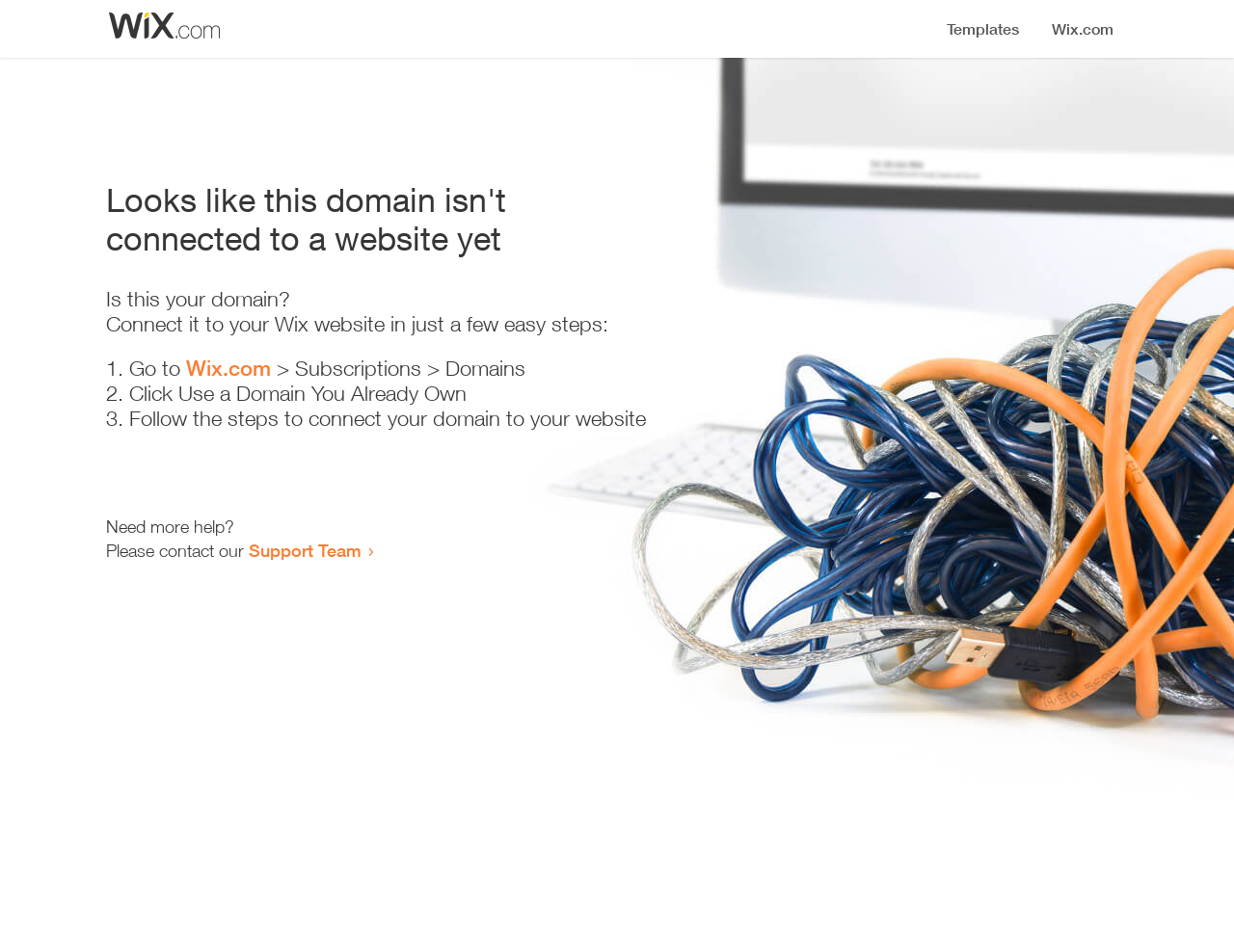Using the provided element description: "Support Team", determine the bounding box coordinates of the corresponding UI element in the screenshot.

[0.202, 0.567, 0.293, 0.589]